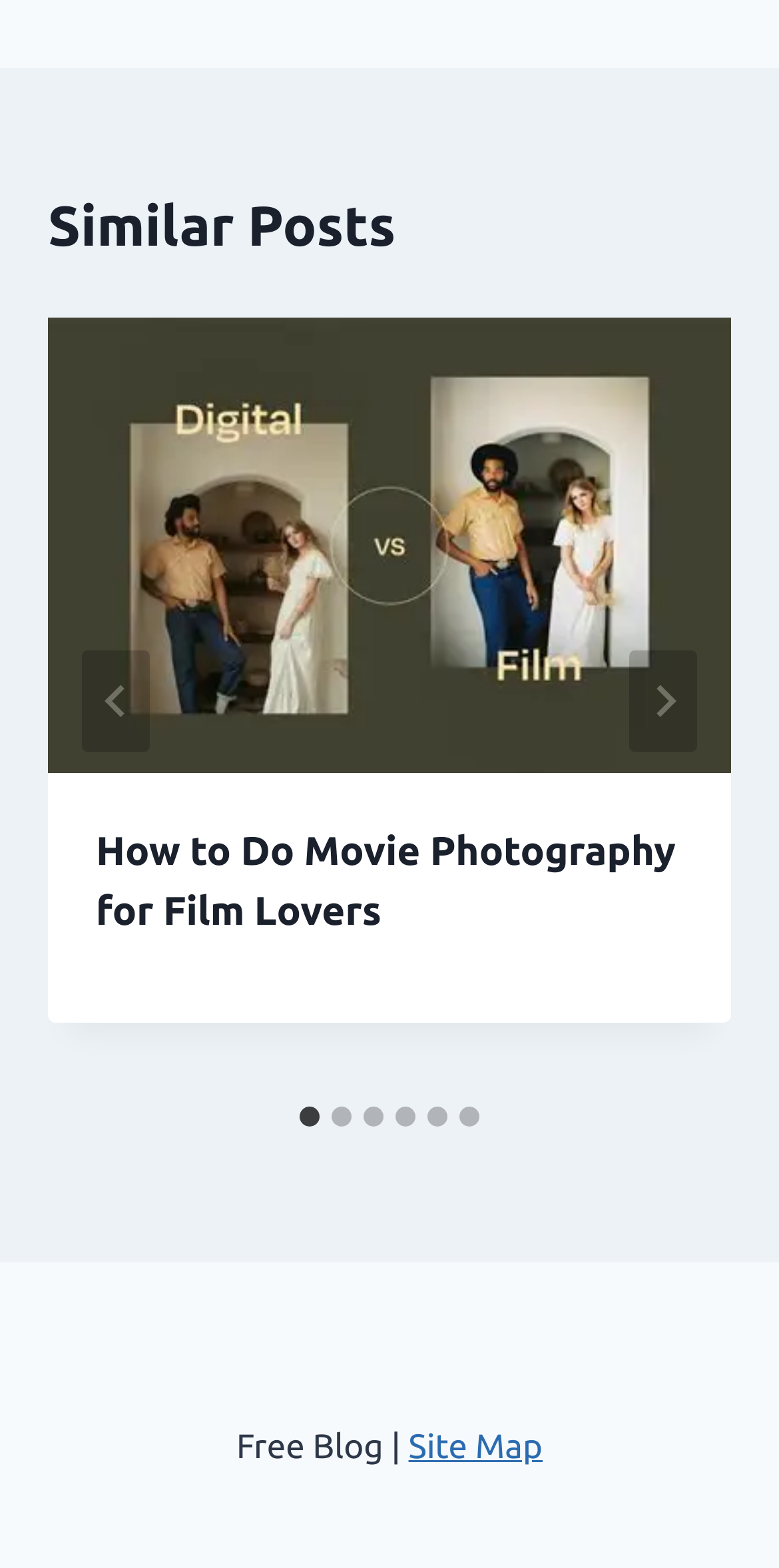Provide the bounding box coordinates, formatted as (top-left x, top-left y, bottom-right x, bottom-right y), with all values being floating point numbers between 0 and 1. Identify the bounding box of the UI element that matches the description: aria-label="Next"

[0.808, 0.414, 0.895, 0.479]